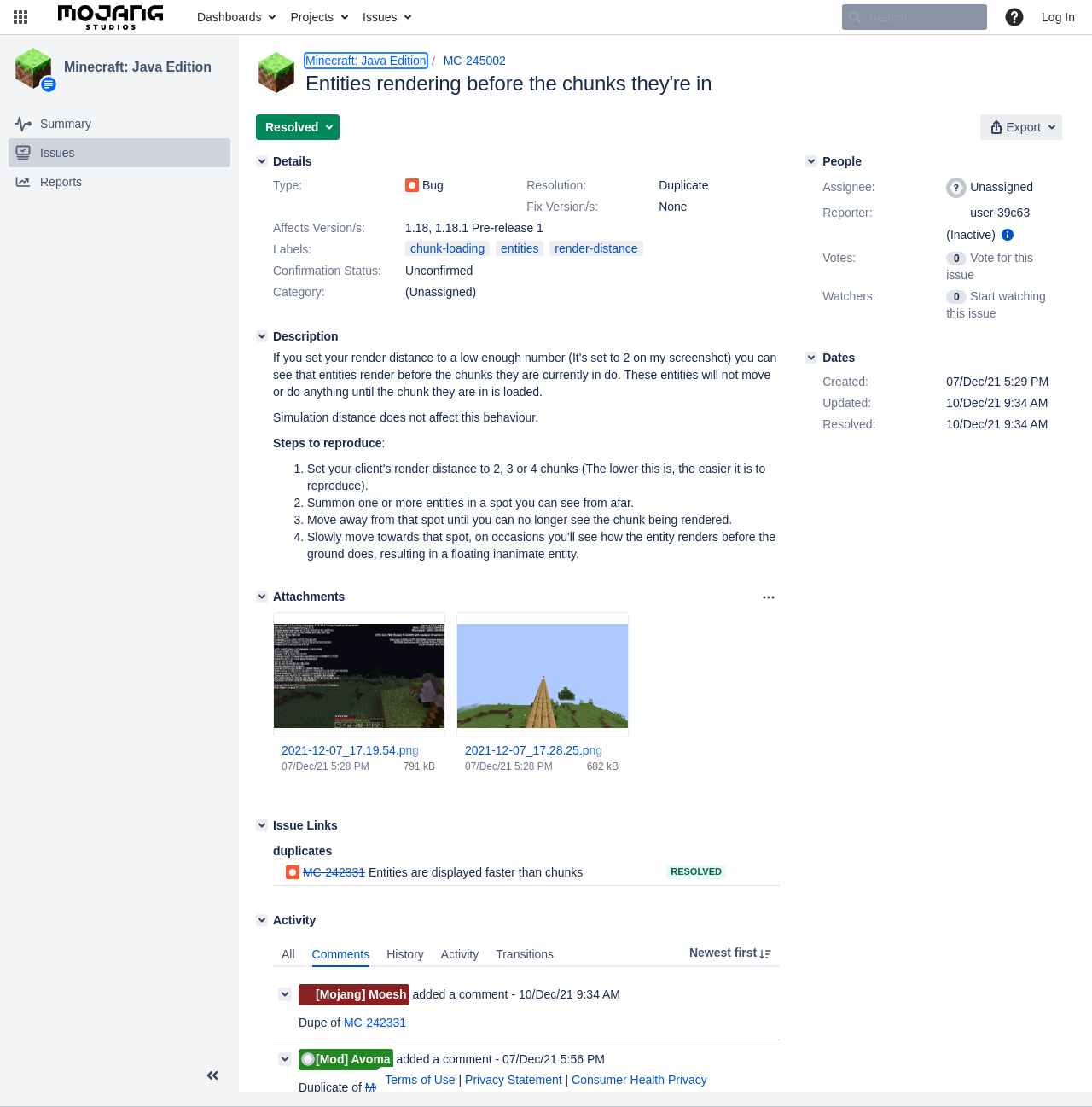Identify the bounding box coordinates of the part that should be clicked to carry out this instruction: "Search for issues".

[0.771, 0.004, 0.904, 0.027]